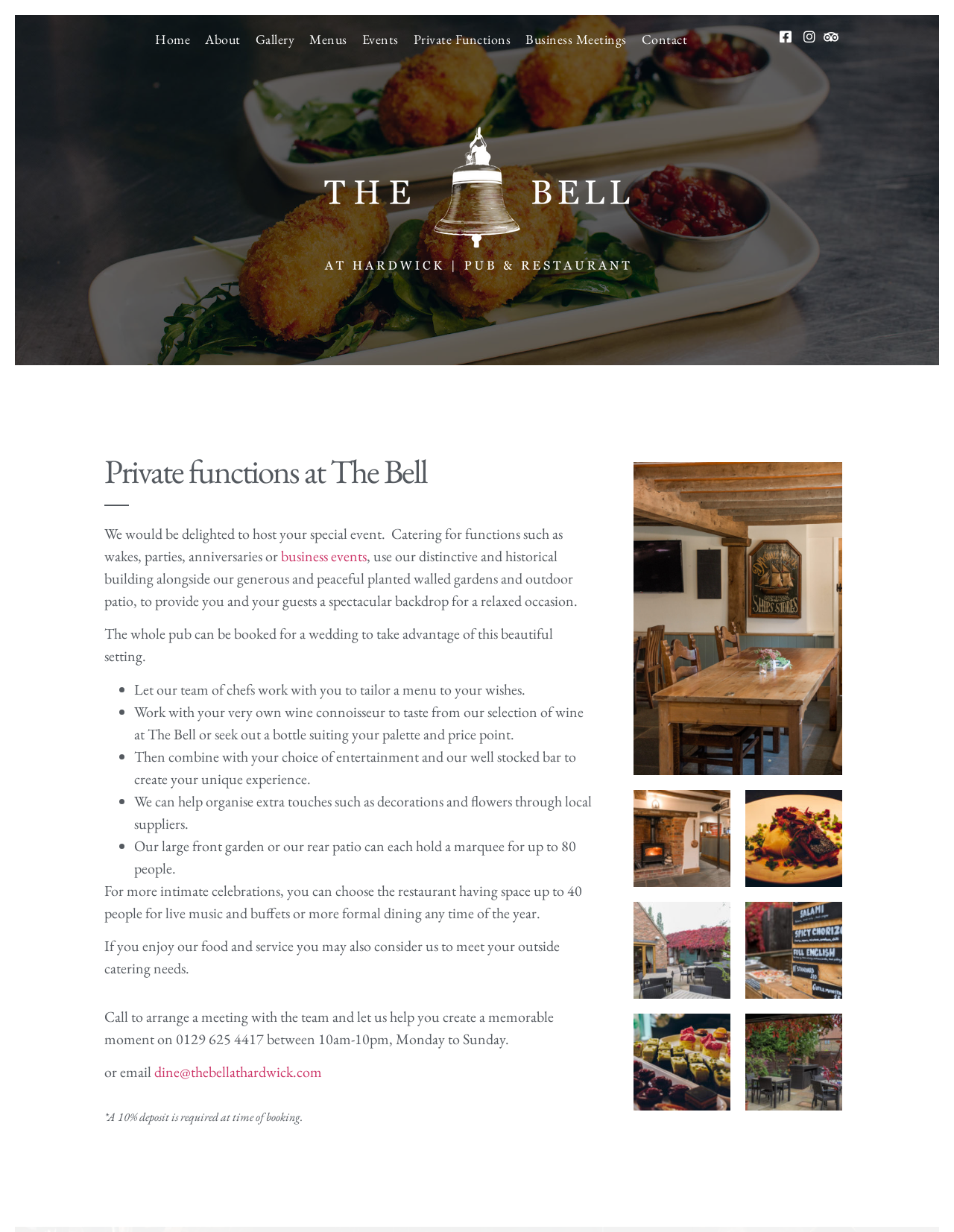Examine the image carefully and respond to the question with a detailed answer: 
How many people can a marquee in the garden hold?

According to the webpage, it is stated that 'Our large front garden or our rear patio can each hold a marquee for up to 80 people', indicating that the maximum capacity of a marquee in the garden is 80 people.